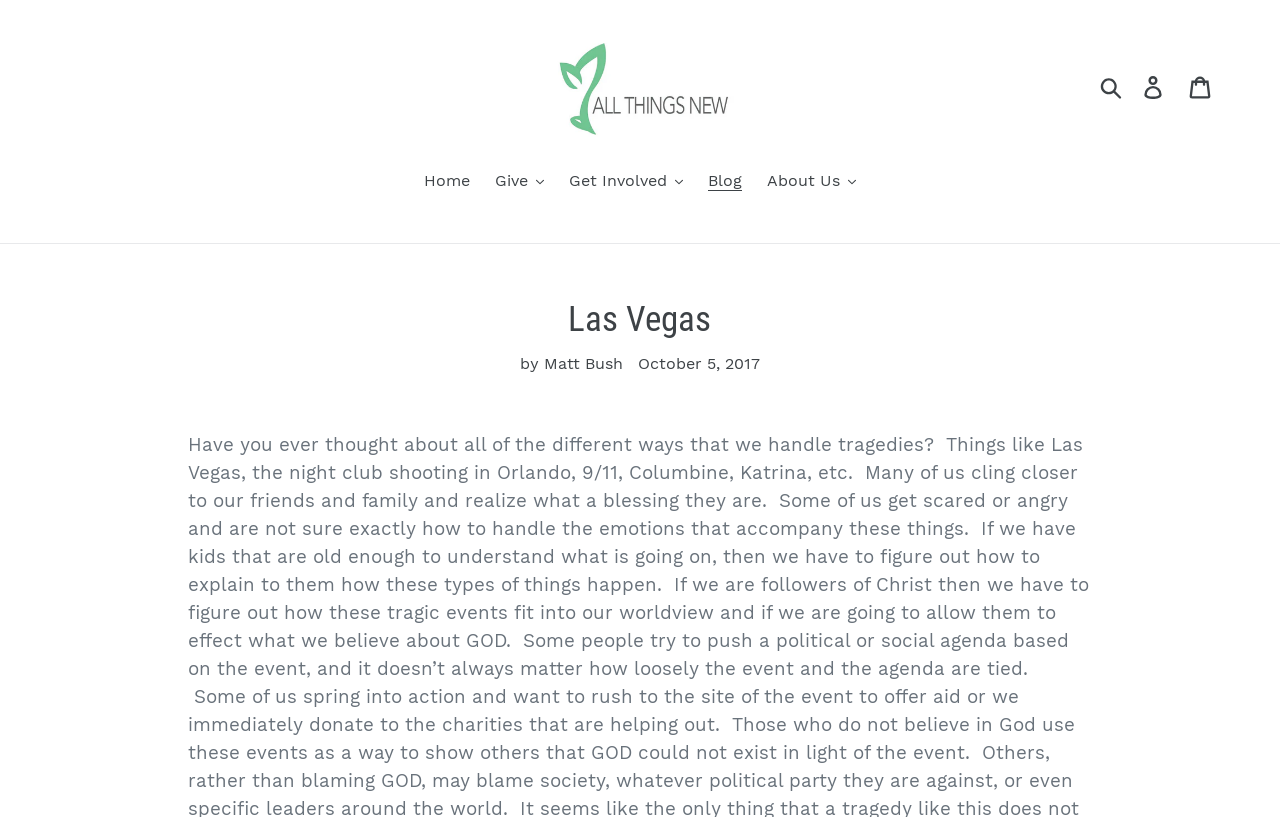Use a single word or phrase to answer the question:
What is the author of the article?

Matt Bush